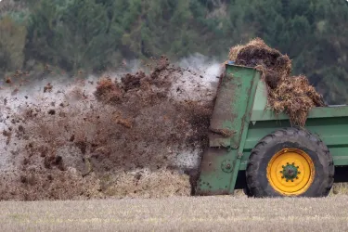Craft a detailed explanation of the image.

The image depicts a large agricultural vehicle actively spreading manure across a field. The truck, featuring a prominent yellow and green color scheme, shows the back compartment raised, ejecting a substantial amount of compost into the surrounding soil. Clouds of dust and debris emerge as the manure is dispersed, highlighting the process of fertilization crucial for promoting soil health in farming practices. In the background, a natural landscape of lush greenery suggests a rural setting, emphasizing the connection between agriculture and environmental sustainability. This visual representation aligns with agricultural discussions, particularly in the context of compliance with manure regulations, making it an informative snapshot of modern farming techniques.